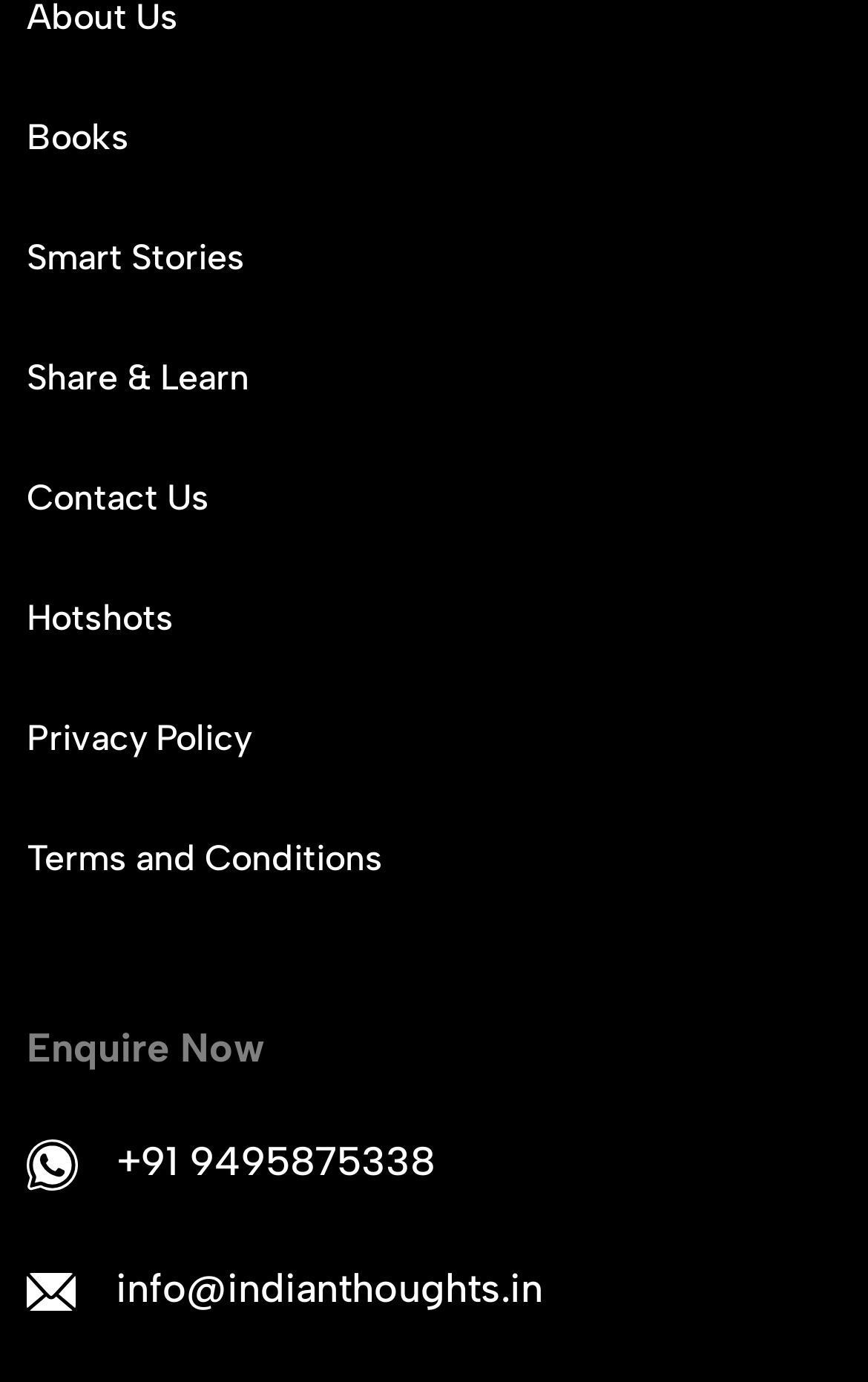Find the bounding box coordinates for the HTML element described in this sentence: "Terms and Conditions". Provide the coordinates as four float numbers between 0 and 1, in the format [left, top, right, bottom].

[0.031, 0.602, 0.441, 0.641]